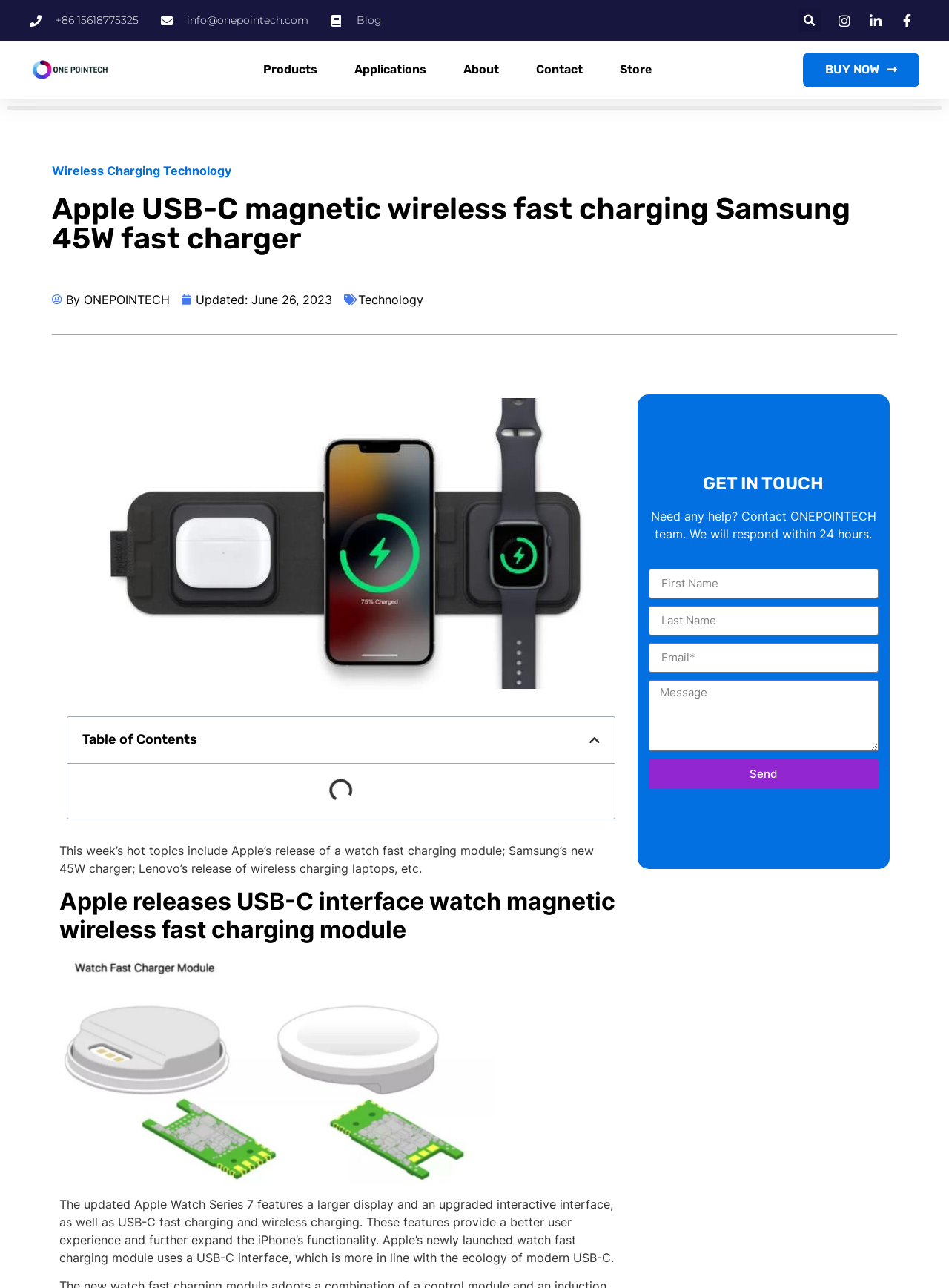Look at the image and answer the question in detail:
How many input fields are in the contact form?

I counted the input fields in the contact form section at the bottom of the webpage. There are four input fields: First Name Last Name, Last Name, Email, and Message.